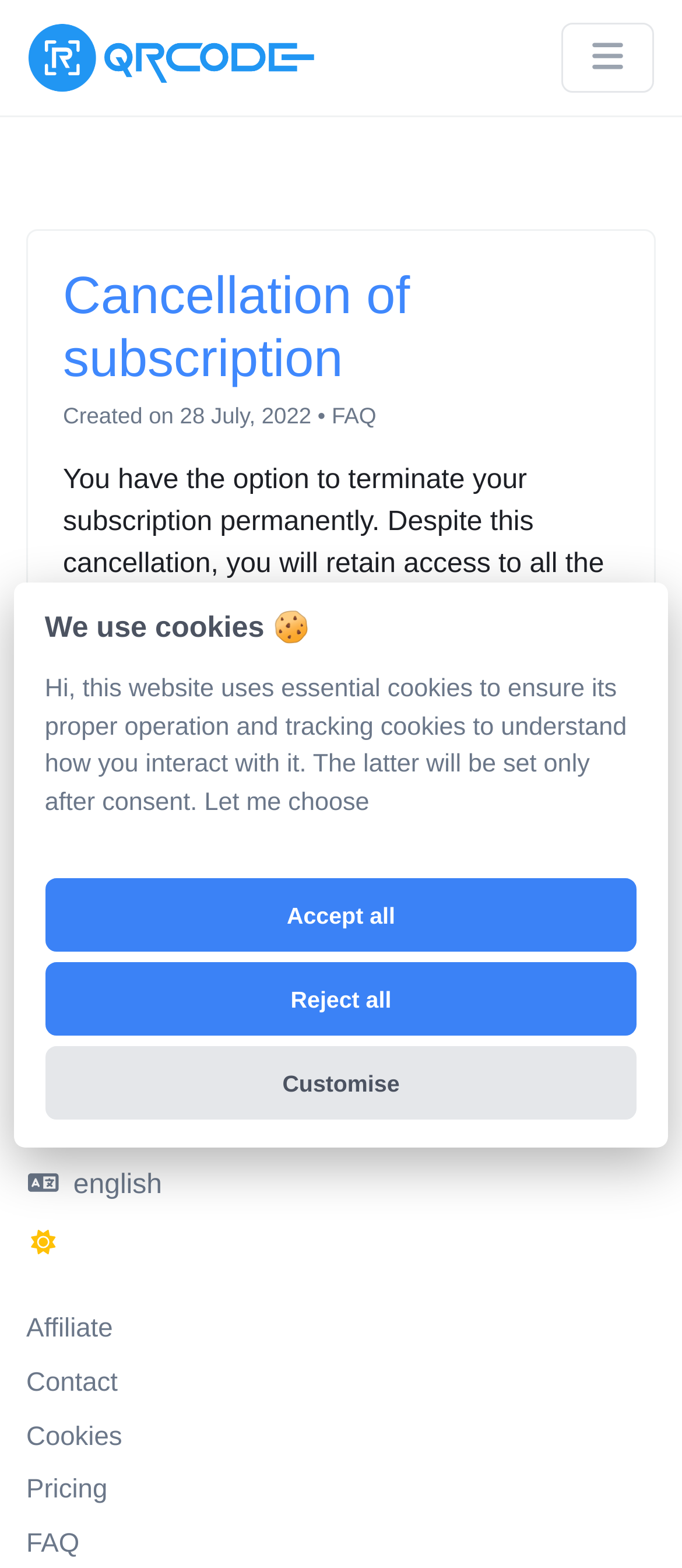Please locate the bounding box coordinates for the element that should be clicked to achieve the following instruction: "Toggle navigation". Ensure the coordinates are given as four float numbers between 0 and 1, i.e., [left, top, right, bottom].

[0.824, 0.015, 0.959, 0.059]